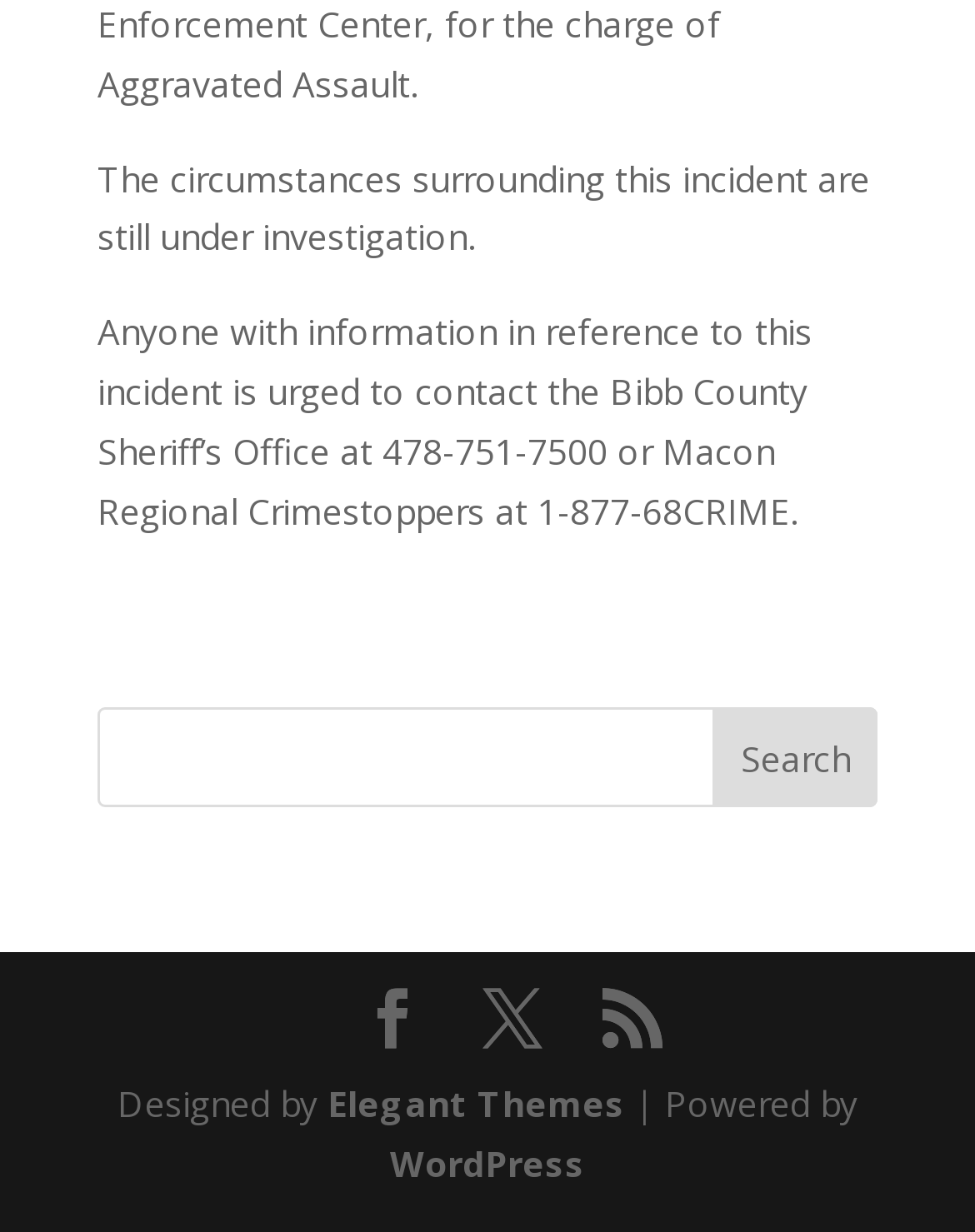How can someone provide information about the incident?
Based on the screenshot, provide a one-word or short-phrase response.

Contact Sheriff's Office or Crimestoppers